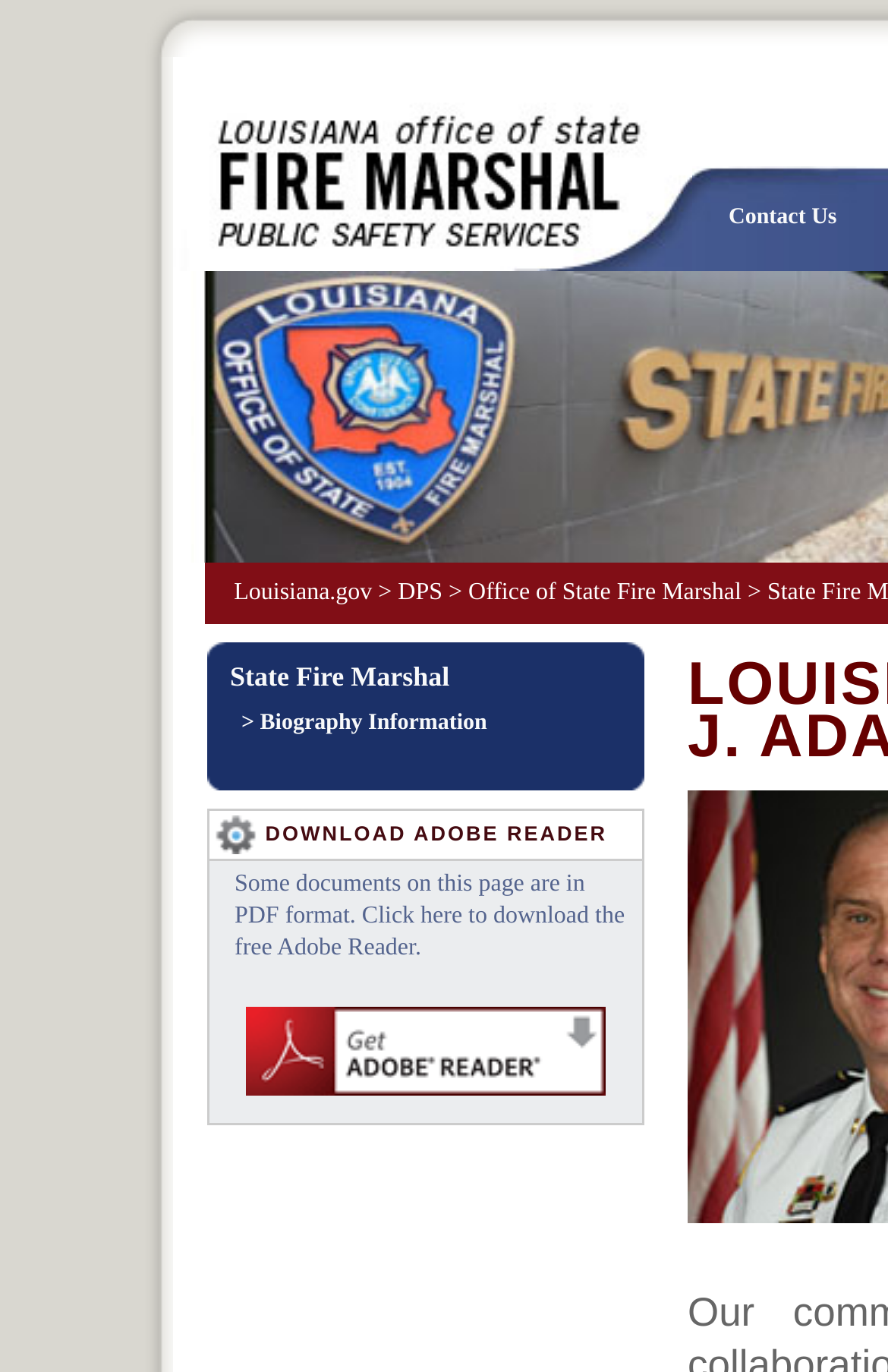Based on the image, provide a detailed and complete answer to the question: 
What is the purpose of the image with a bounding box of [0.277, 0.734, 0.682, 0.799]?

The image with a bounding box of [0.277, 0.734, 0.682, 0.799] is an icon for the 'Get Adobe Reader' link, which is used to download the free Adobe Reader software.